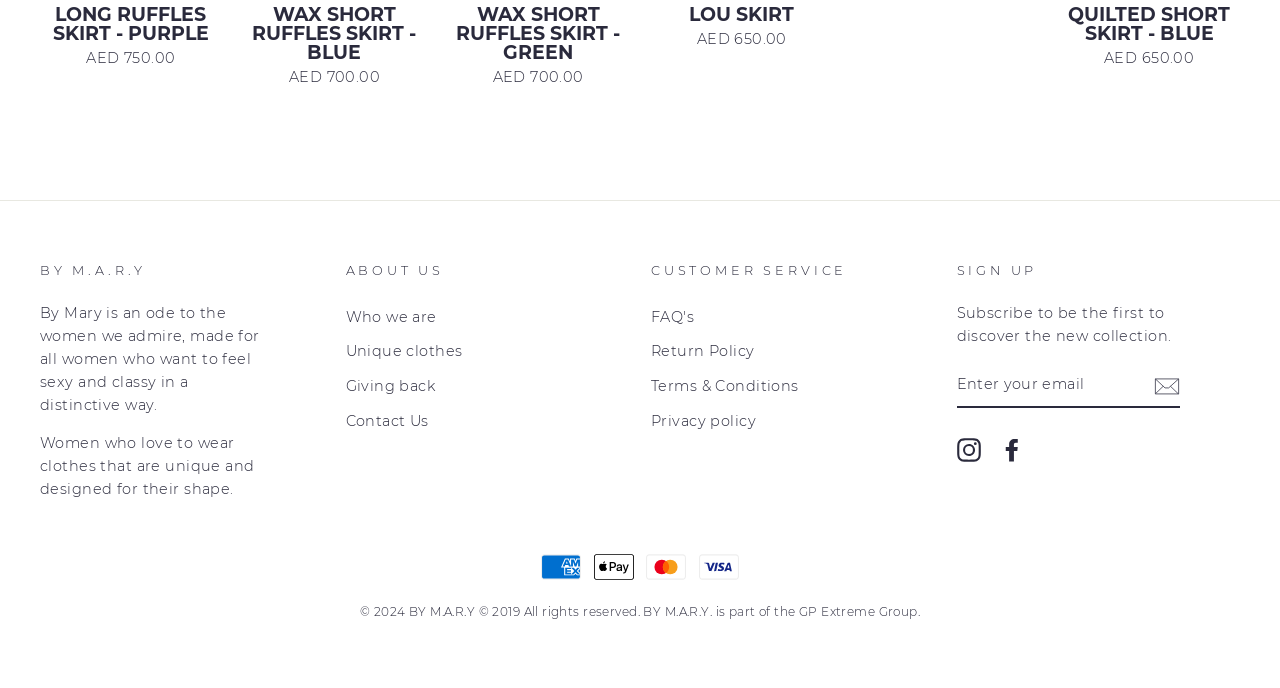Determine the bounding box coordinates for the area that needs to be clicked to fulfill this task: "Click on 'Who we are'". The coordinates must be given as four float numbers between 0 and 1, i.e., [left, top, right, bottom].

[0.27, 0.438, 0.341, 0.483]